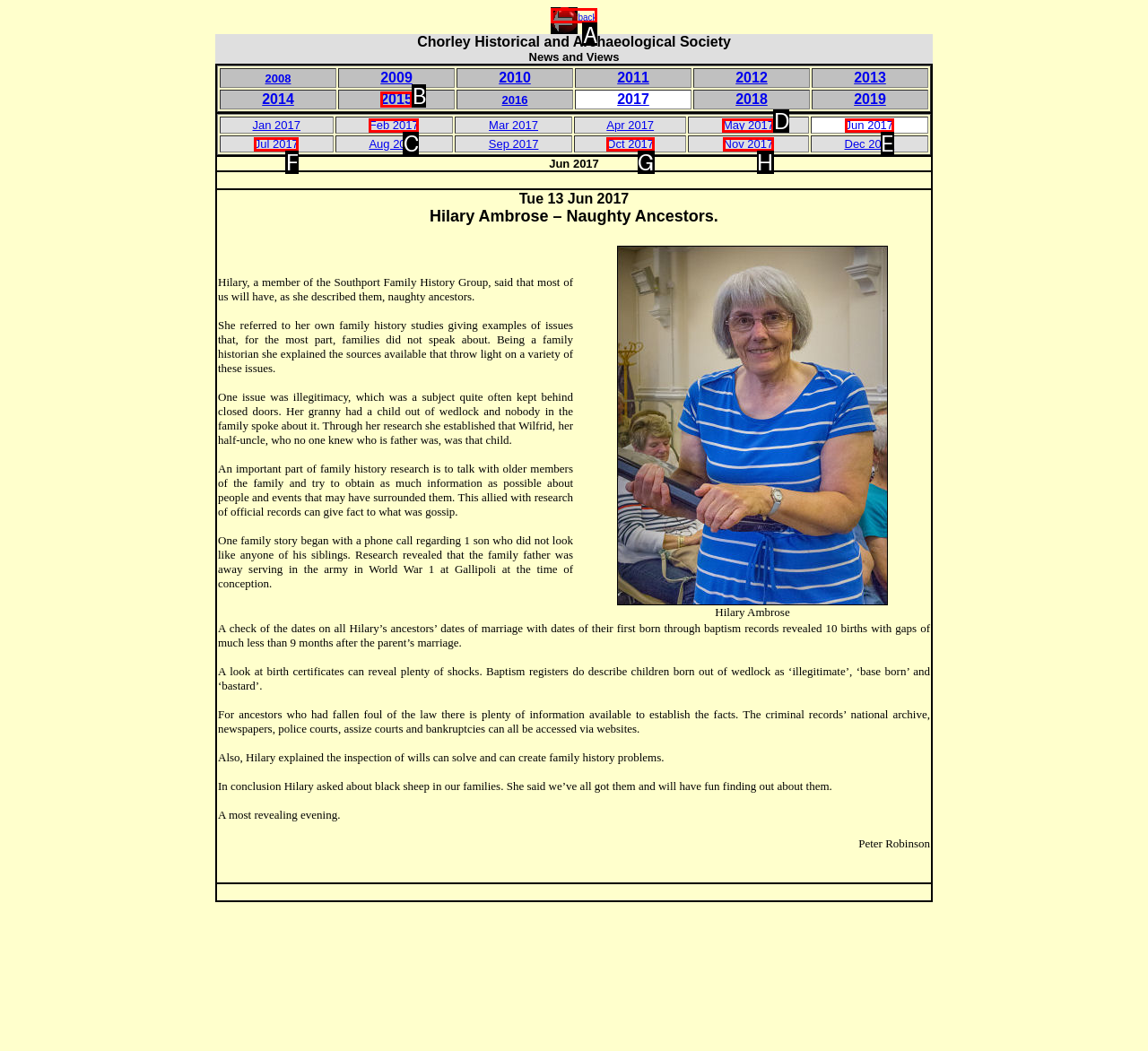Based on the task: click on back, which UI element should be clicked? Answer with the letter that corresponds to the correct option from the choices given.

A